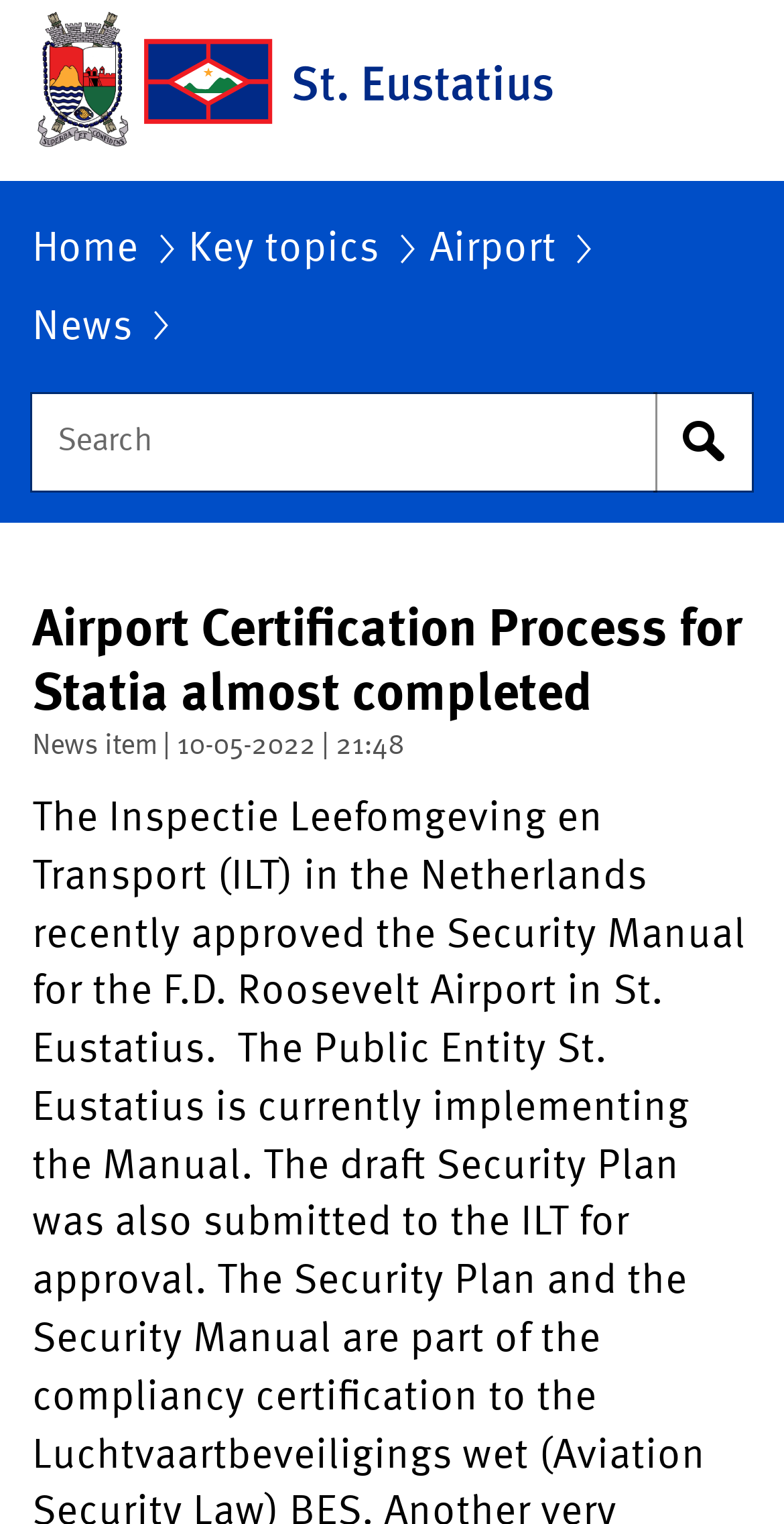Can you look at the image and give a comprehensive answer to the question:
What is the language of the website?

I found the answer by looking at the URL of the webpage, which is english.statiagovernment.com. This suggests that the language of the website is English.